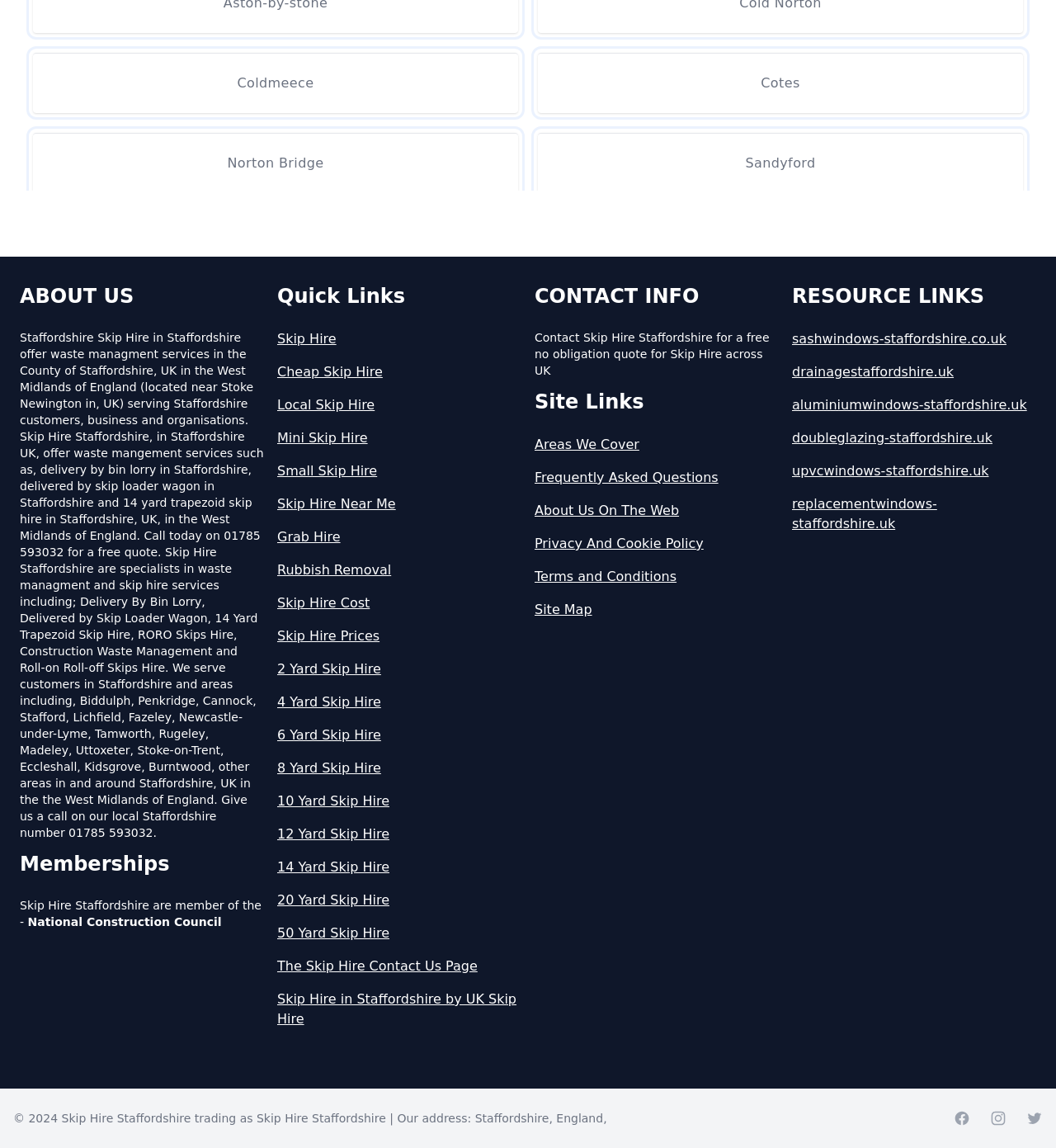Determine the bounding box coordinates of the UI element described below. Use the format (top-left x, top-left y, bottom-right x, bottom-right y) with floating point numbers between 0 and 1: Skip Hire Prices

[0.262, 0.546, 0.494, 0.563]